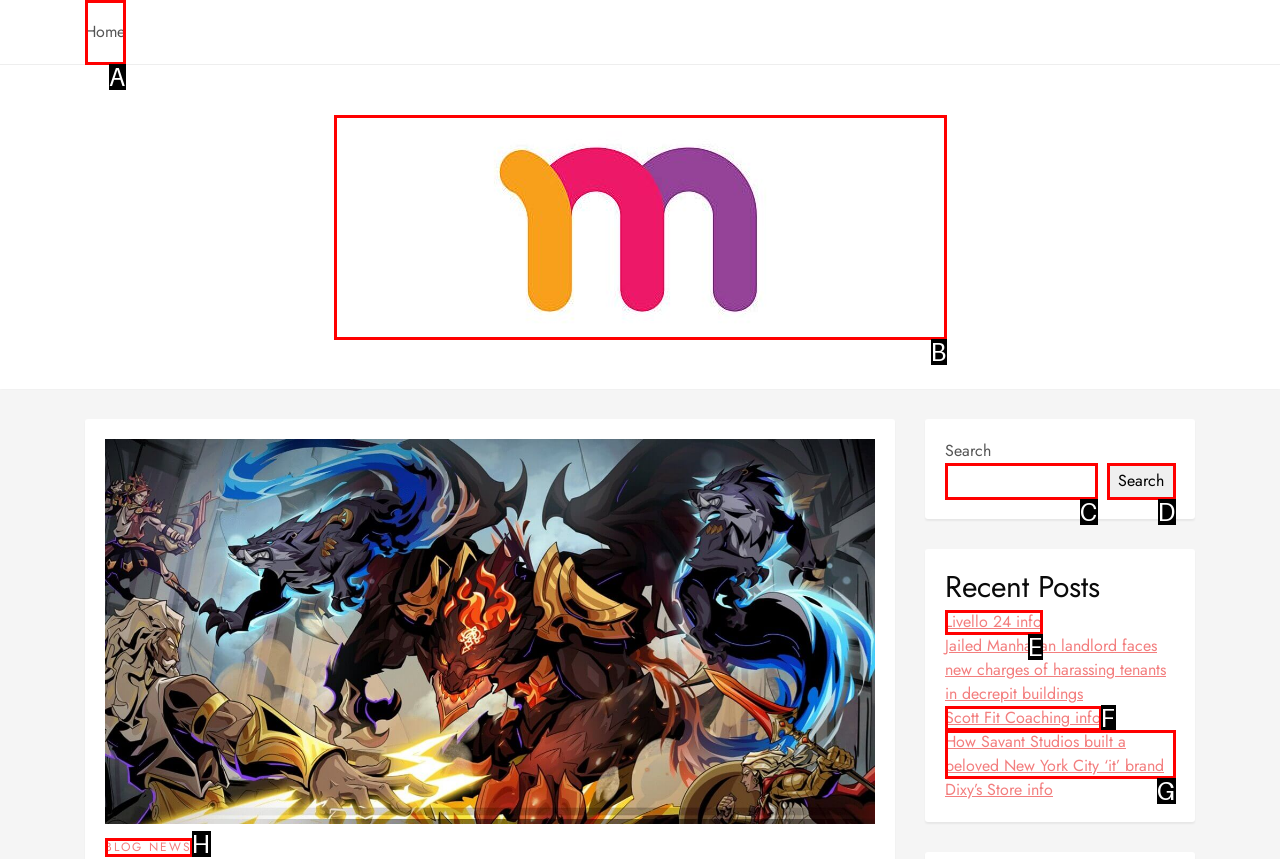Select the HTML element that best fits the description: Search
Respond with the letter of the correct option from the choices given.

D